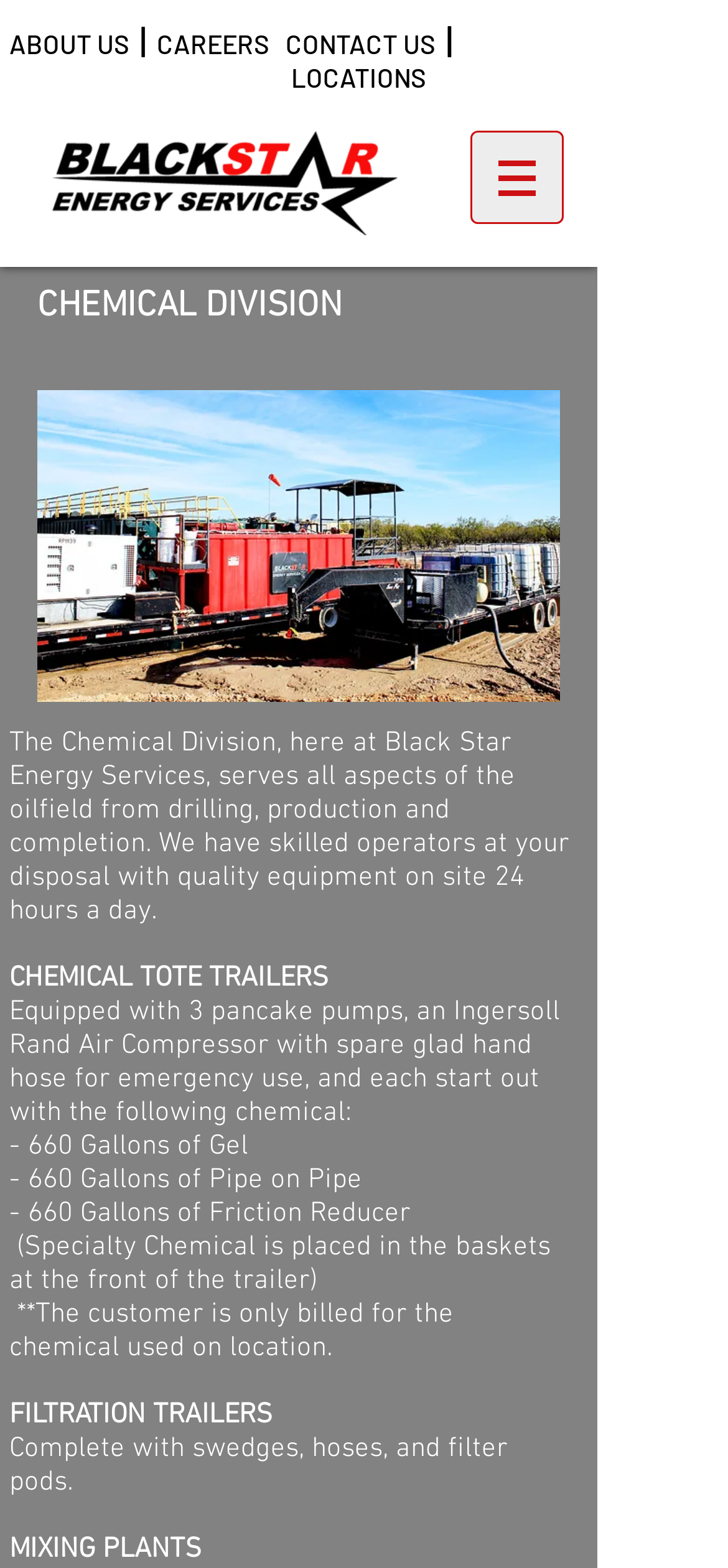What is the company name?
Please elaborate on the answer to the question with detailed information.

I found the company name by looking at the logo on the top left of the webpage, which is described as 'BlackStar Energy Services Logo GREY828282.jpg'.